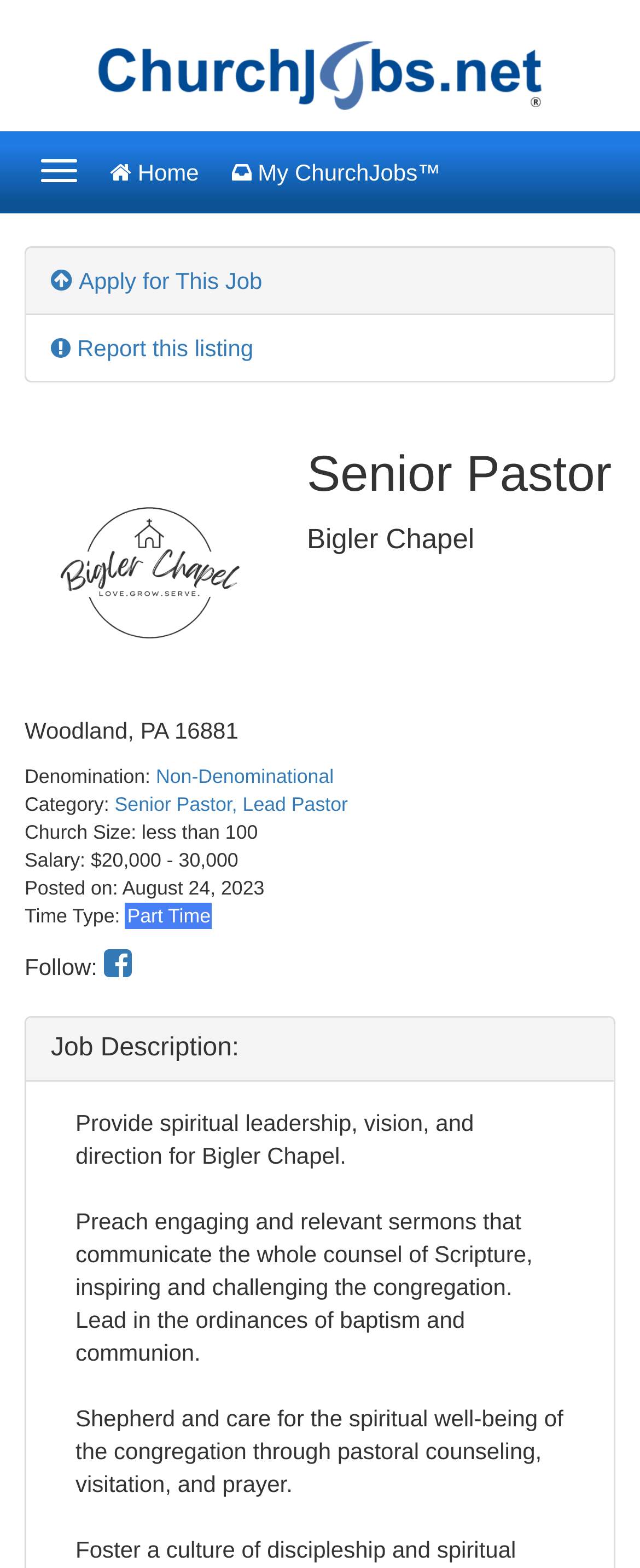What is the time type of the job?
From the image, respond with a single word or phrase.

Part Time